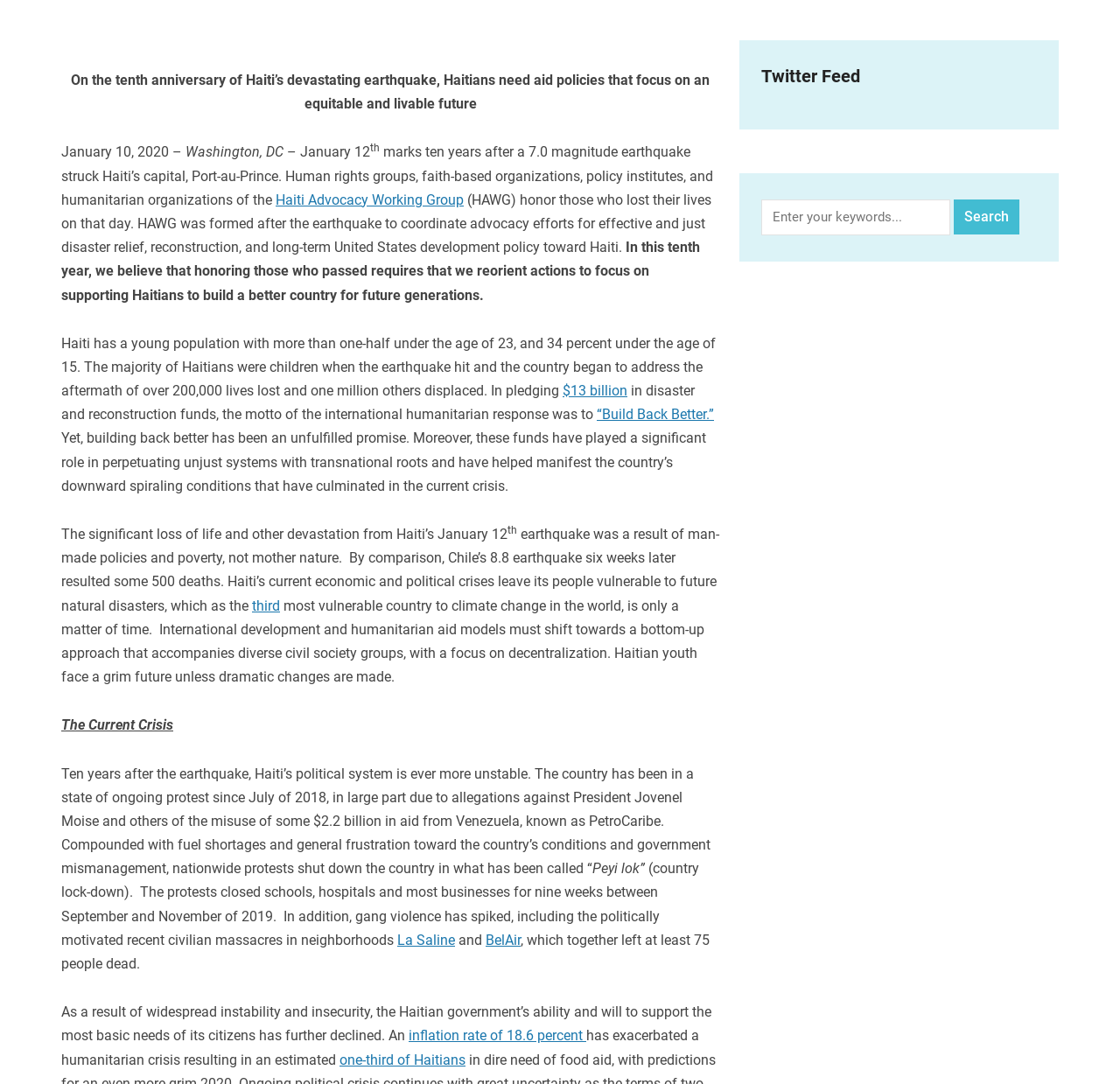From the element description: "one-third of Haitians", extract the bounding box coordinates of the UI element. The coordinates should be expressed as four float numbers between 0 and 1, in the order [left, top, right, bottom].

[0.303, 0.97, 0.416, 0.985]